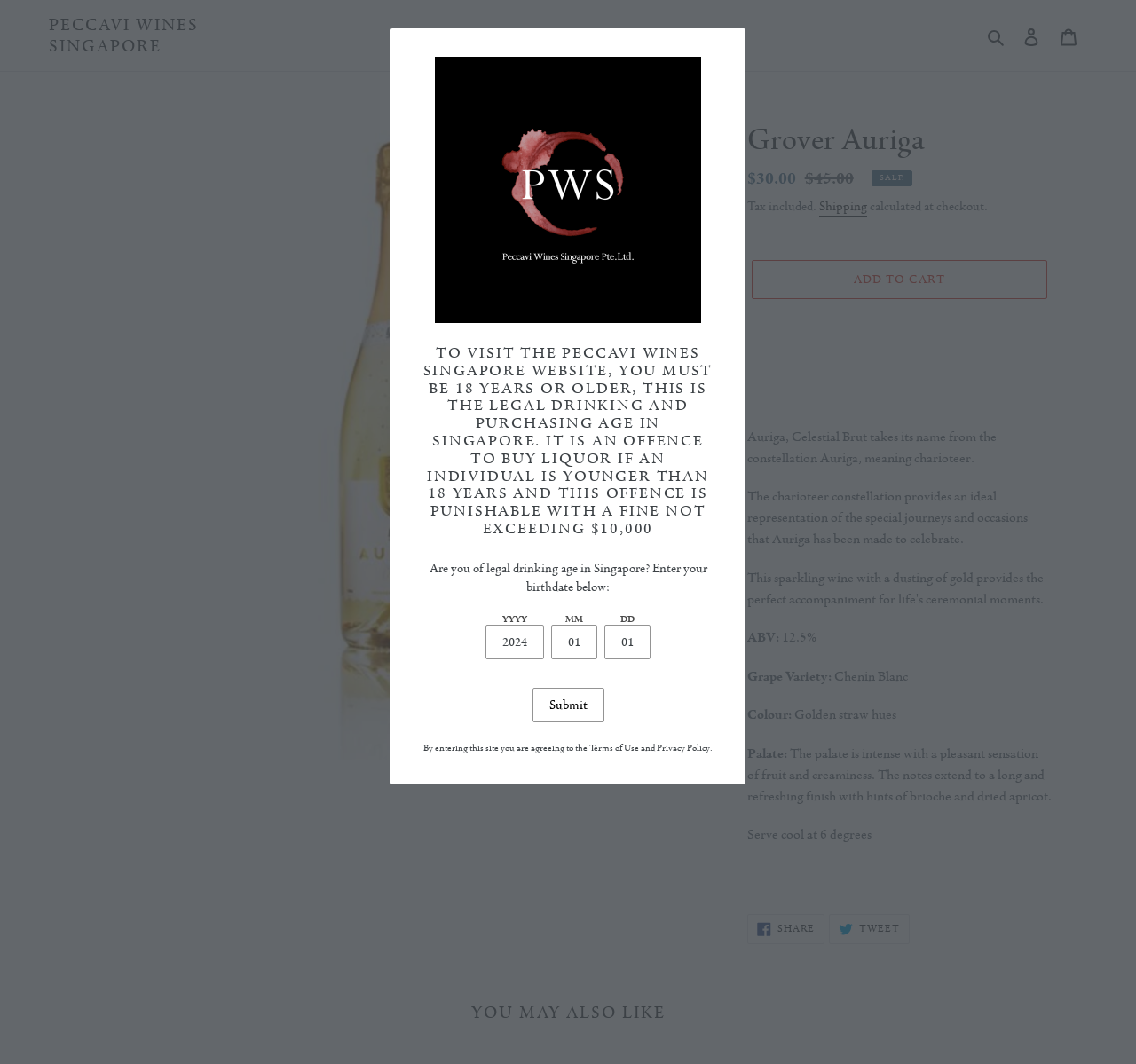Highlight the bounding box coordinates of the element you need to click to perform the following instruction: "Submit."

[0.468, 0.646, 0.532, 0.679]